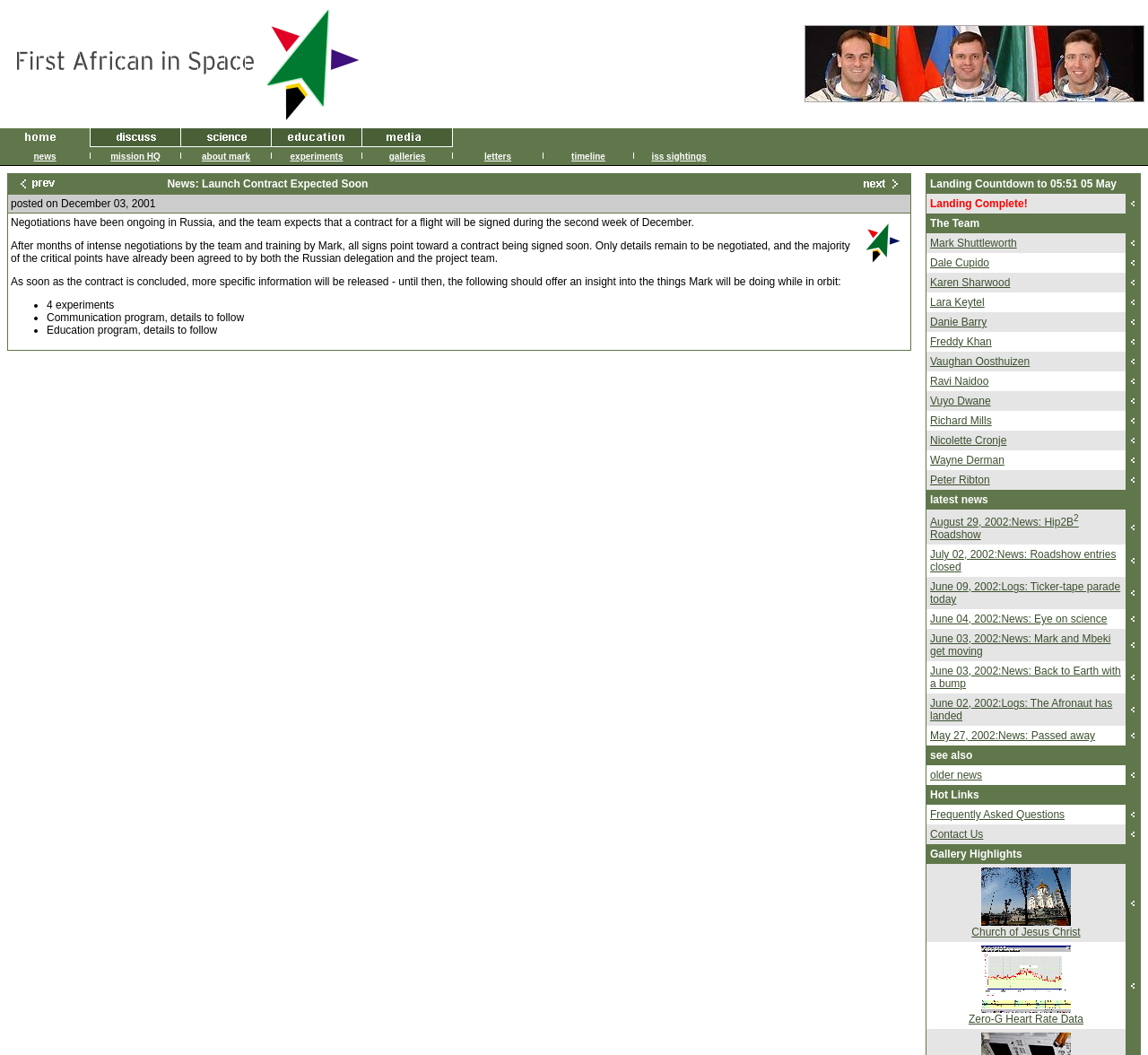Determine the bounding box coordinates of the clickable region to carry out the instruction: "view the news page".

[0.029, 0.143, 0.049, 0.153]